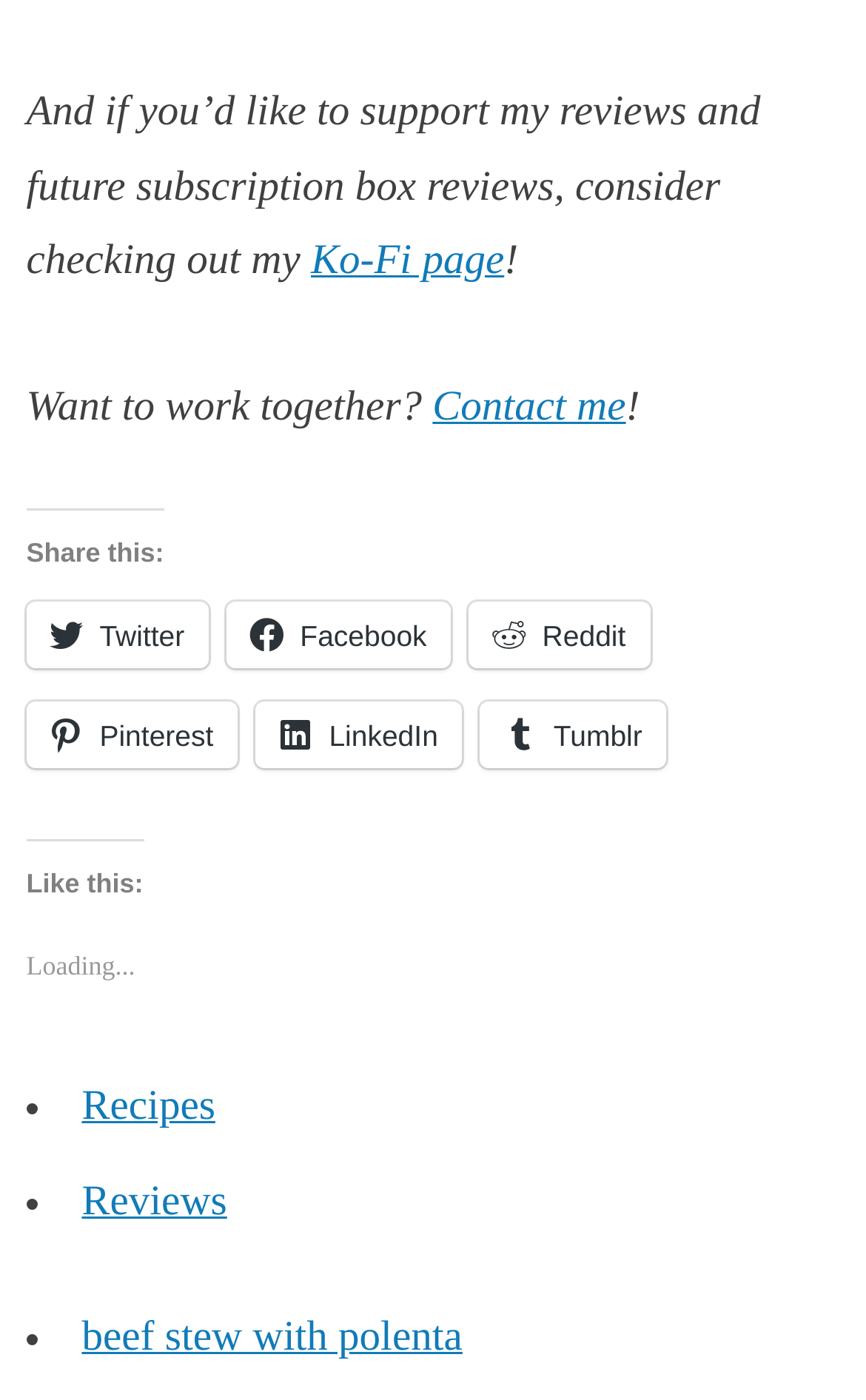Give the bounding box coordinates for this UI element: "Ko-Fi page". The coordinates should be four float numbers between 0 and 1, arranged as [left, top, right, bottom].

[0.359, 0.169, 0.582, 0.203]